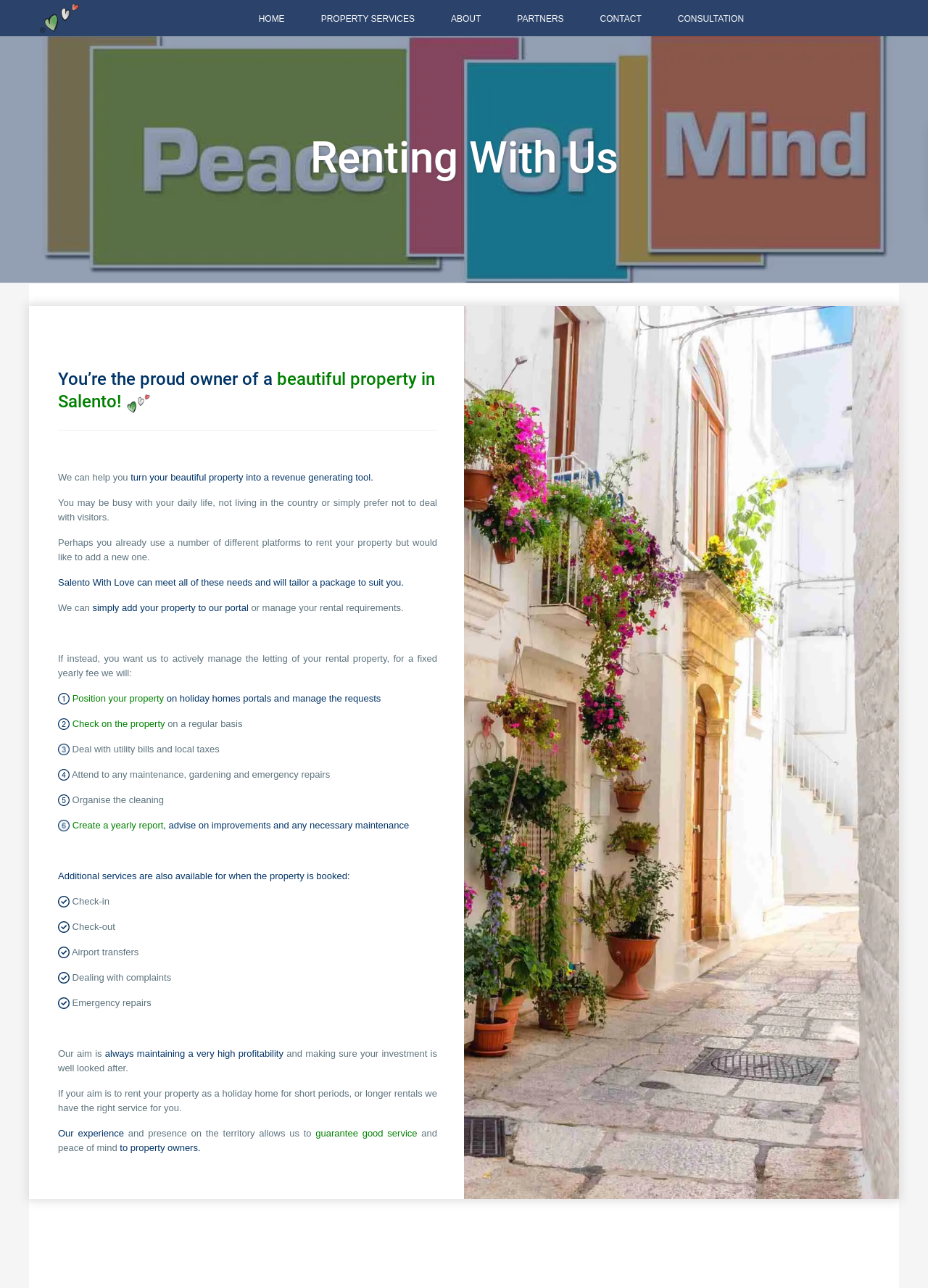Identify the title of the webpage and provide its text content.

Renting With Us